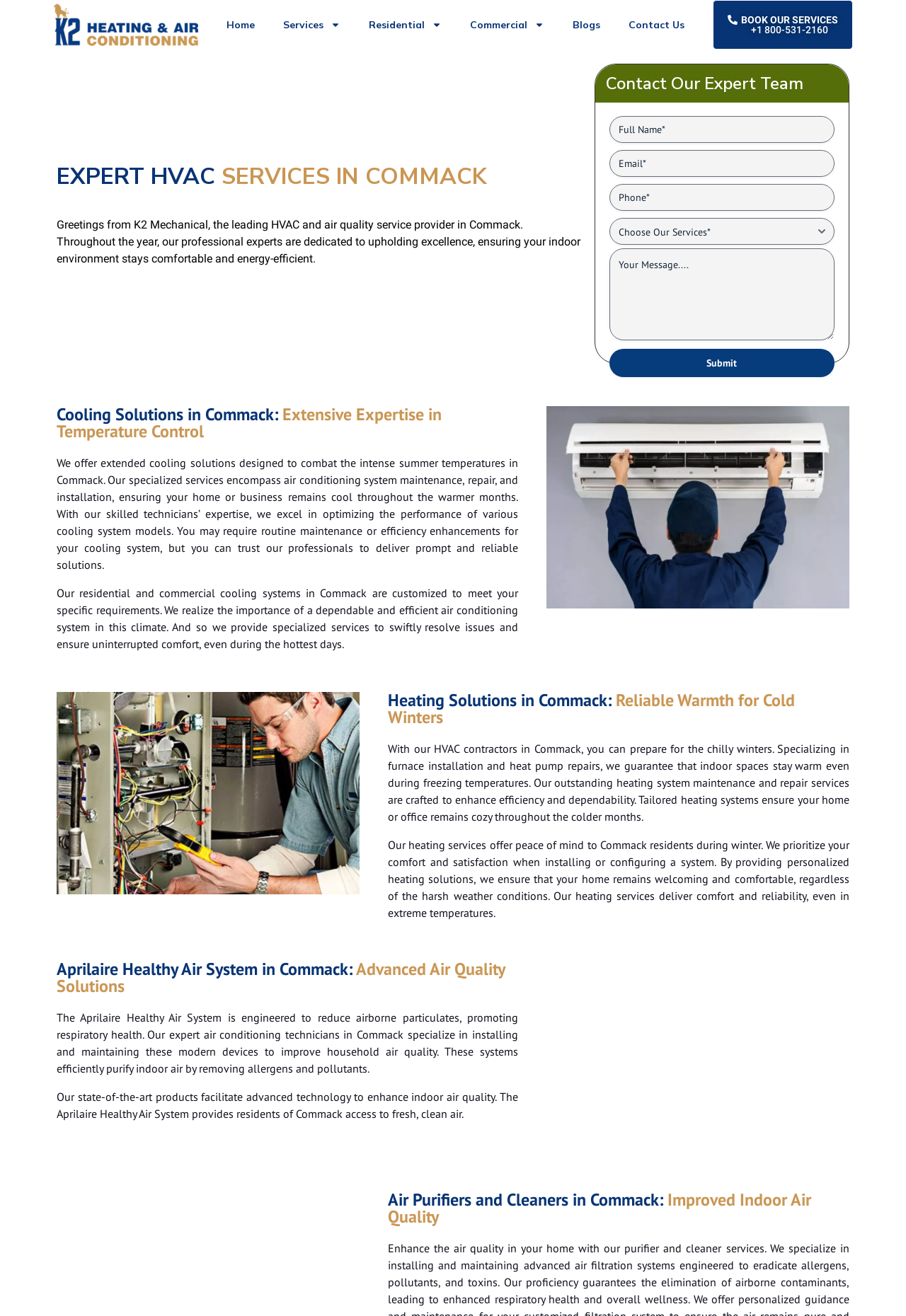Please find the main title text of this webpage.

EXPERT HVAC SERVICES IN COMMACK